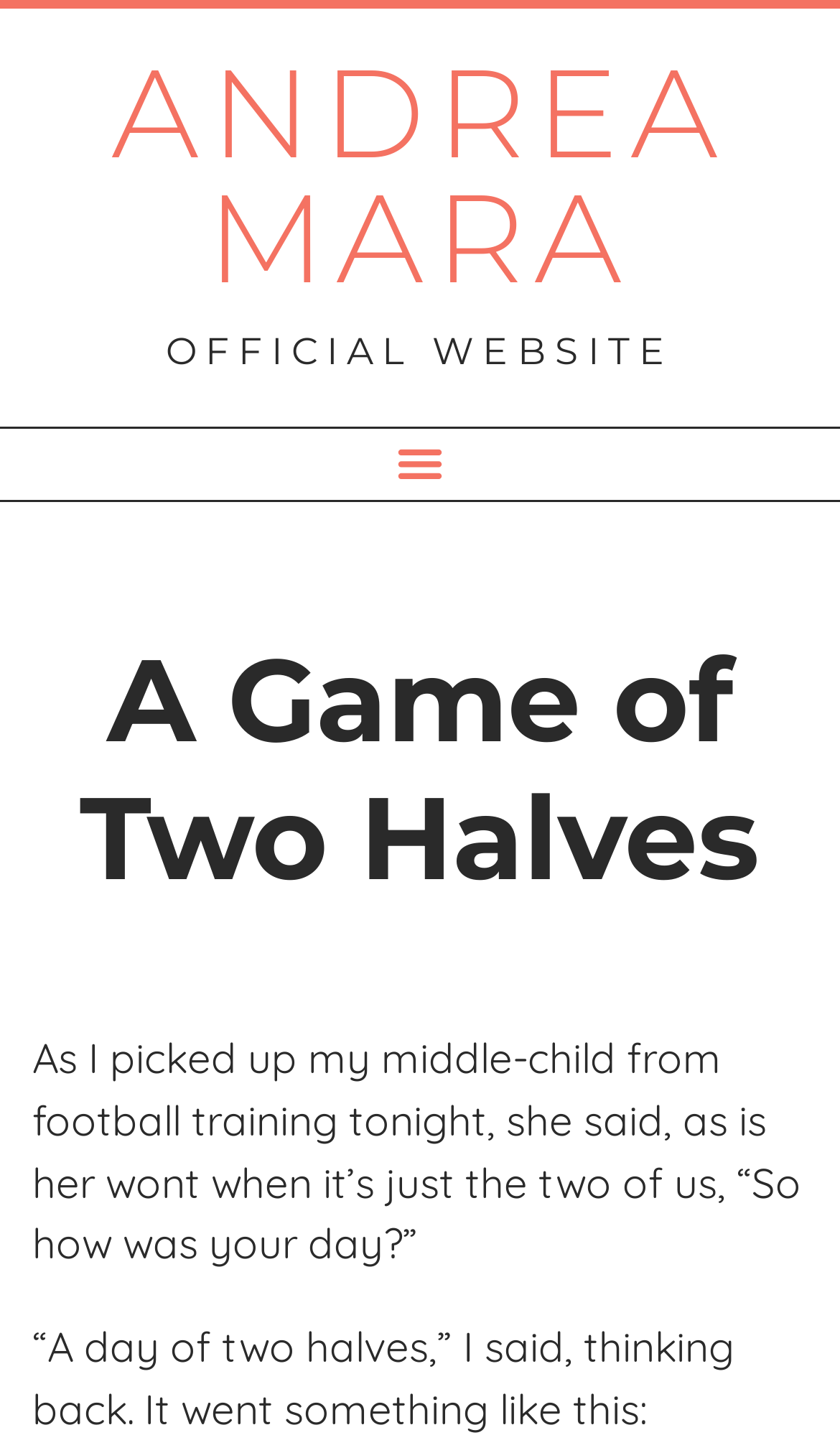Please reply to the following question with a single word or a short phrase:
What is the author's response to their child's question?

A day of two halves